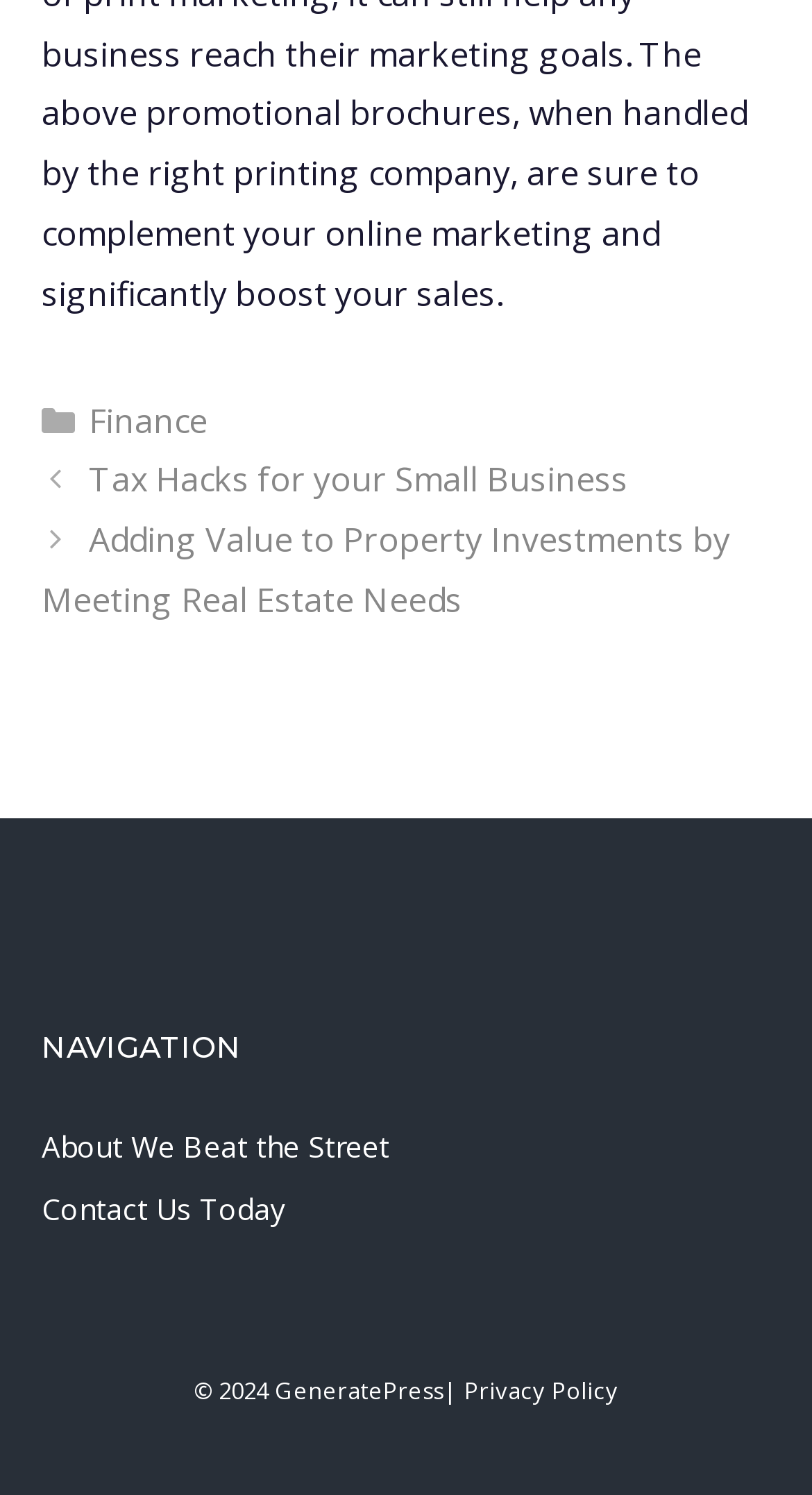Using the format (top-left x, top-left y, bottom-right x, bottom-right y), provide the bounding box coordinates for the described UI element. All values should be floating point numbers between 0 and 1: Finance

[0.109, 0.265, 0.255, 0.296]